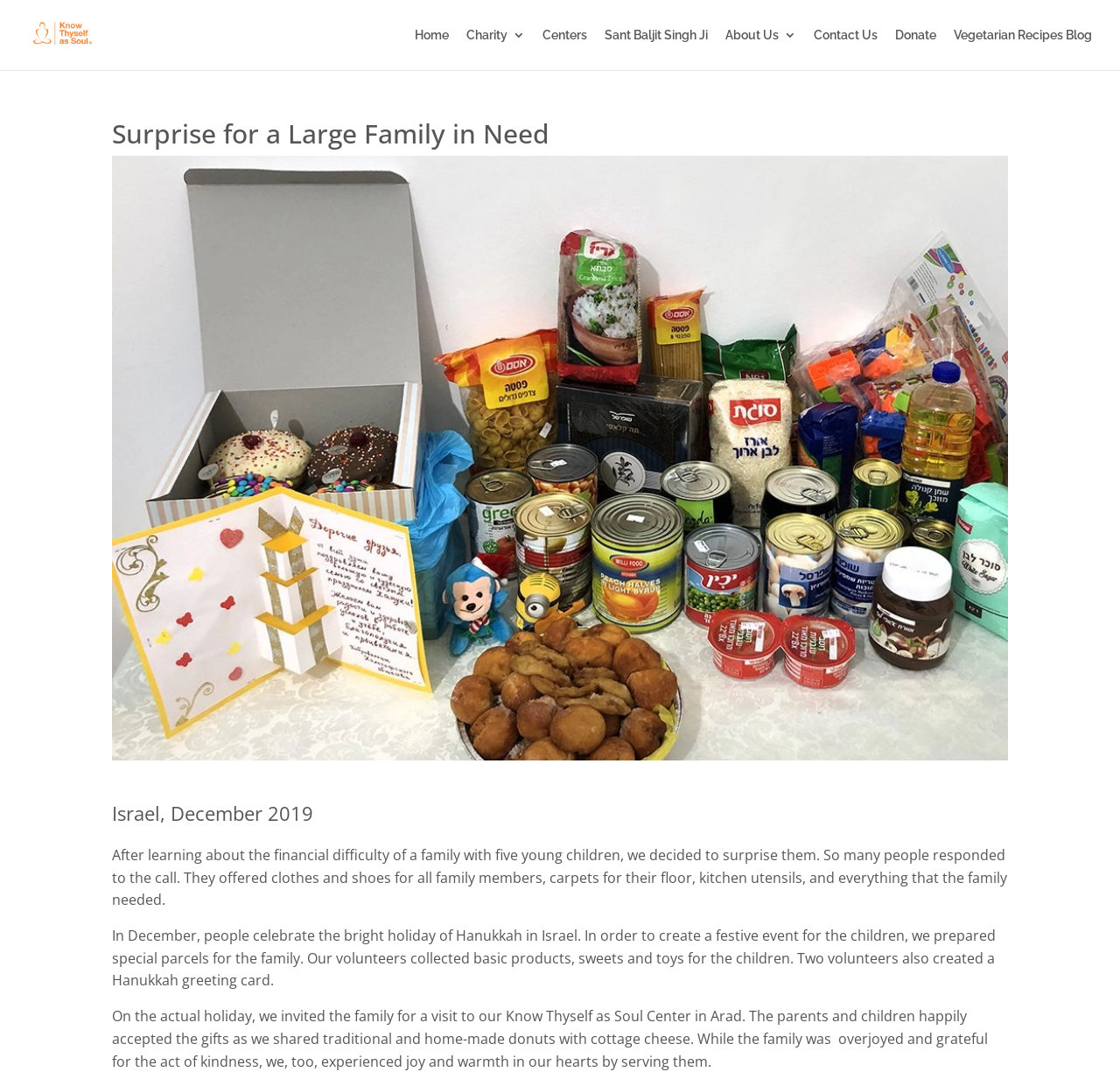Please identify the bounding box coordinates of the clickable element to fulfill the following instruction: "learn about Sant Baljit Singh Ji". The coordinates should be four float numbers between 0 and 1, i.e., [left, top, right, bottom].

[0.54, 0.027, 0.632, 0.064]